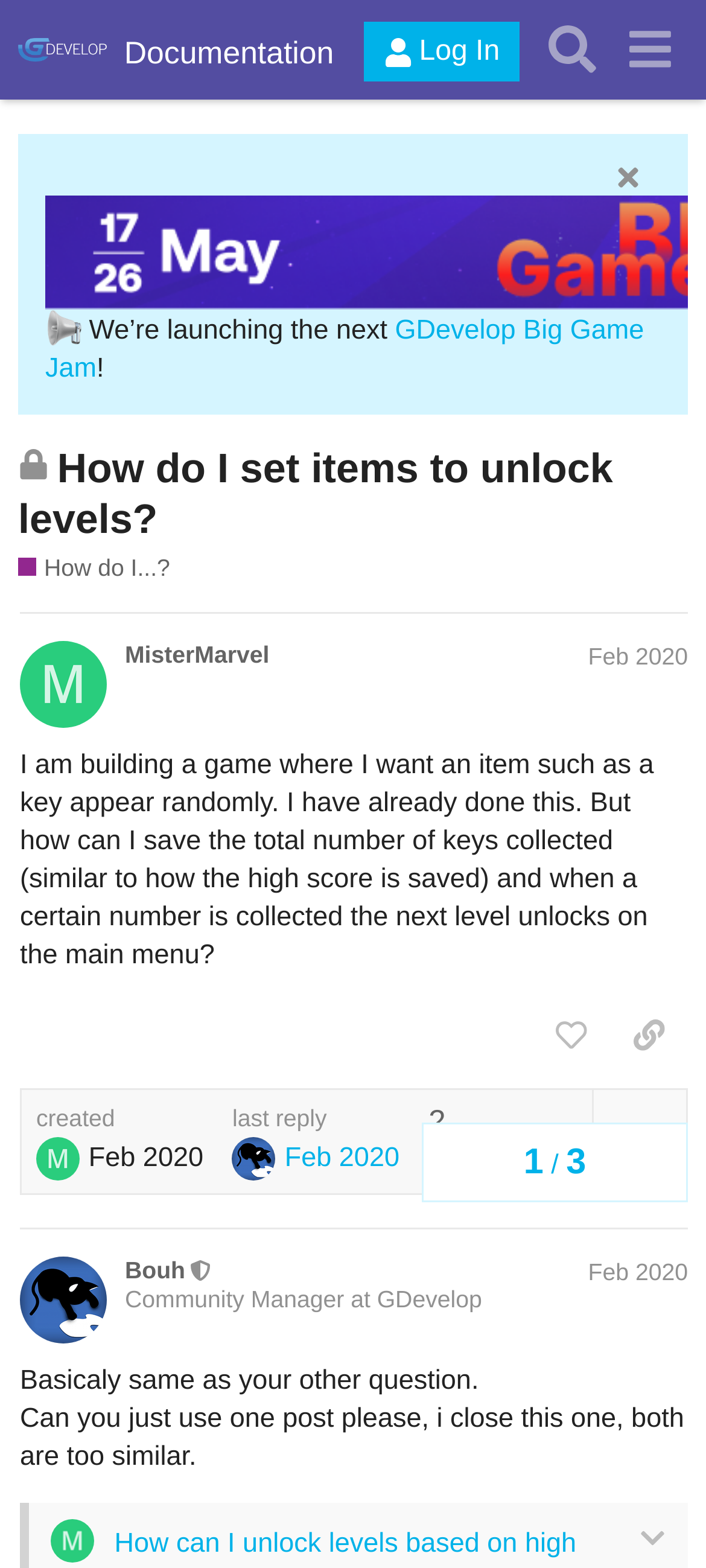Extract the bounding box coordinates for the UI element described by the text: "parent_node: Feb 2020". The coordinates should be in the form of [left, top, right, bottom] with values between 0 and 1.

[0.051, 0.729, 0.125, 0.748]